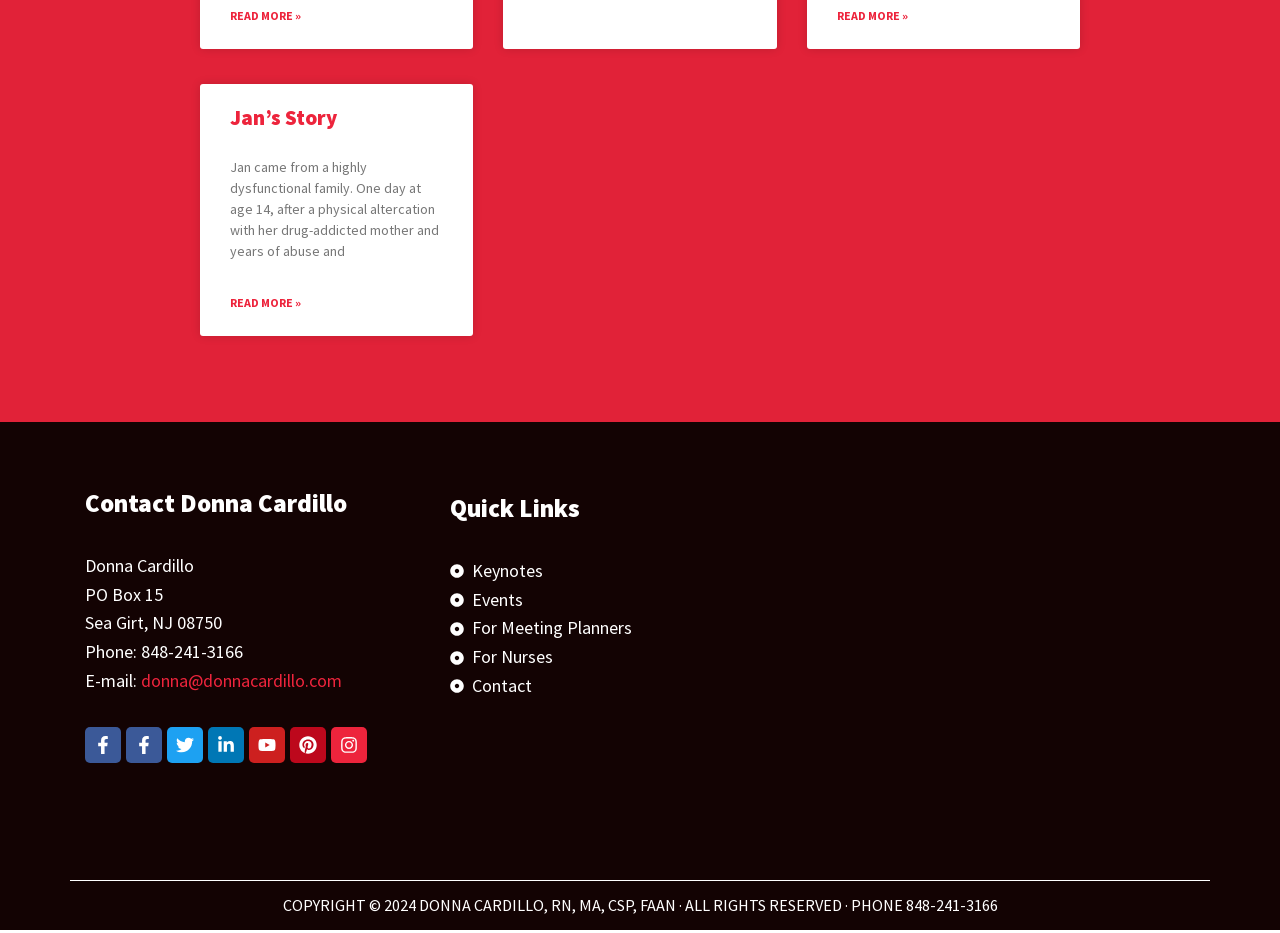How many quick links are there?
Please answer the question as detailed as possible based on the image.

I counted the number of quick links by looking at the section with the heading 'Quick Links'. There are 5 links listed: Keynotes, Events, For Meeting Planners, For Nurses, and Contact.